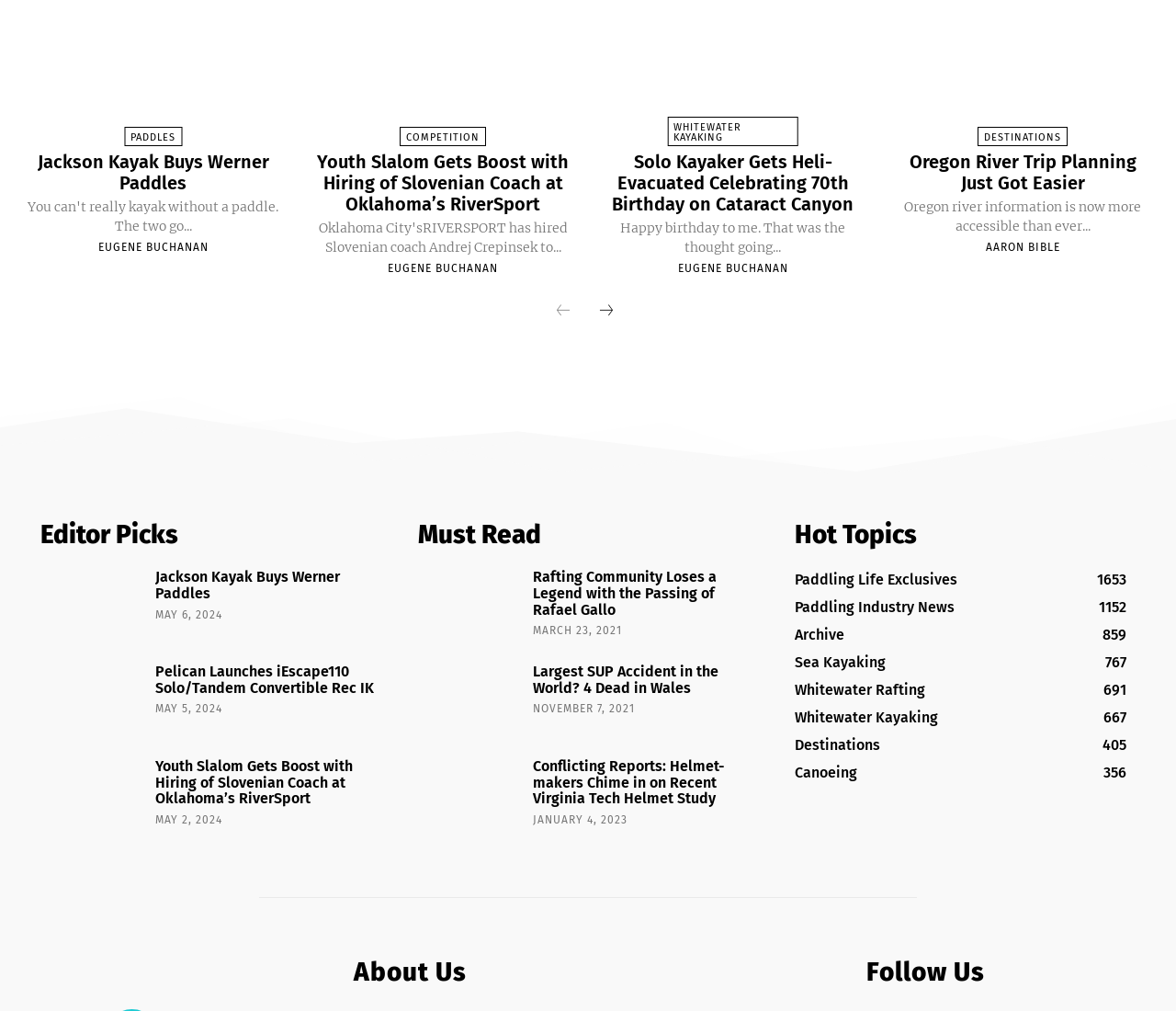What is the name of the Slovenian coach hired by Oklahoma's RiverSport?
Provide a detailed and well-explained answer to the question.

The article 'Youth Slalom Gets Boost with Hiring of Slovenian Coach at Oklahoma’s RiverSport' does not specify the name of the Slovenian coach hired by Oklahoma's RiverSport.